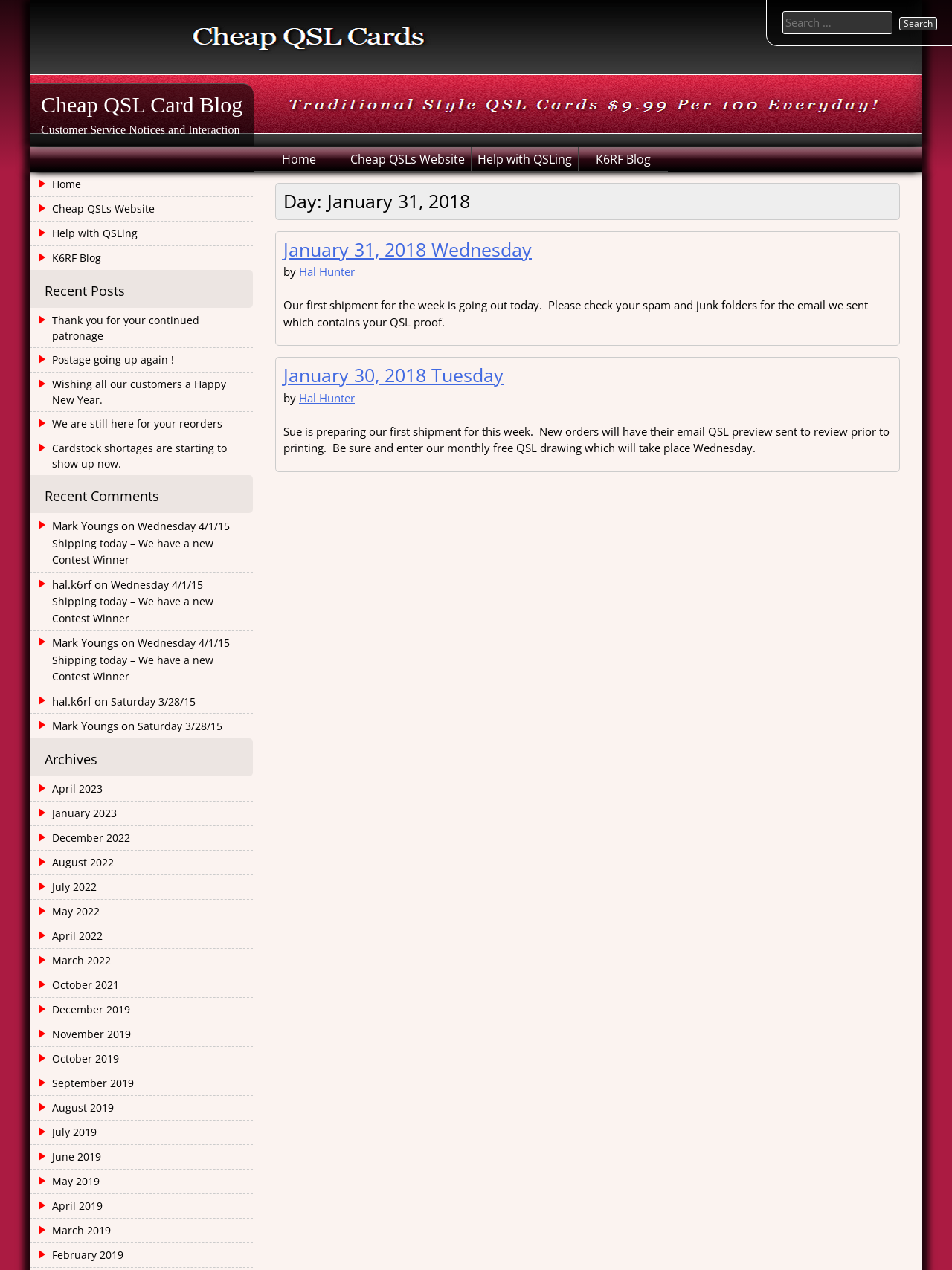What is the purpose of the search box?
Please use the image to deliver a detailed and complete answer.

I inferred the purpose of the search box by looking at its location and the surrounding elements. The search box is located at the top right corner of the webpage, and it has a label 'Search for:' next to it, suggesting that it is used to search for QSLs.